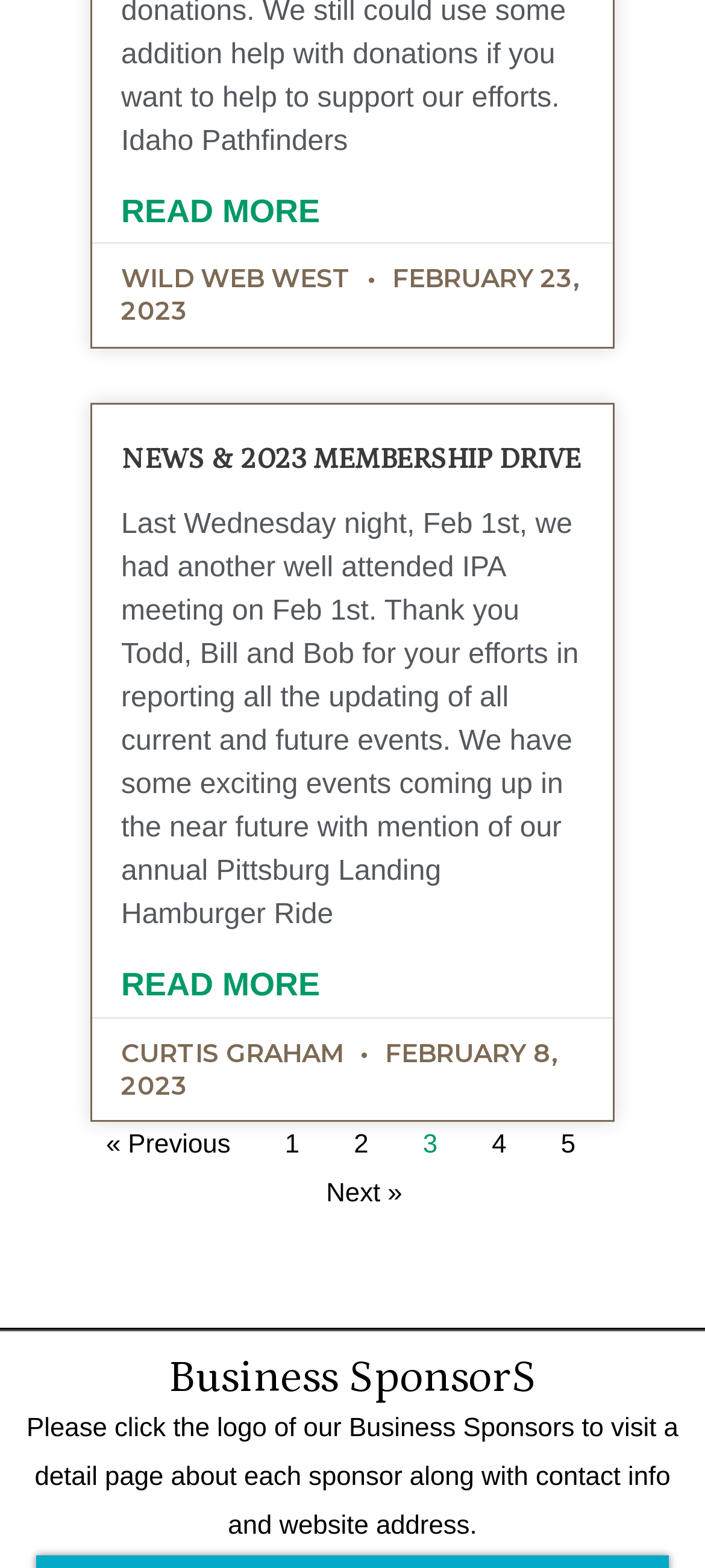Identify the bounding box coordinates for the element you need to click to achieve the following task: "View News & 2023 Membership Drive". Provide the bounding box coordinates as four float numbers between 0 and 1, in the form [left, top, right, bottom].

[0.172, 0.282, 0.823, 0.303]